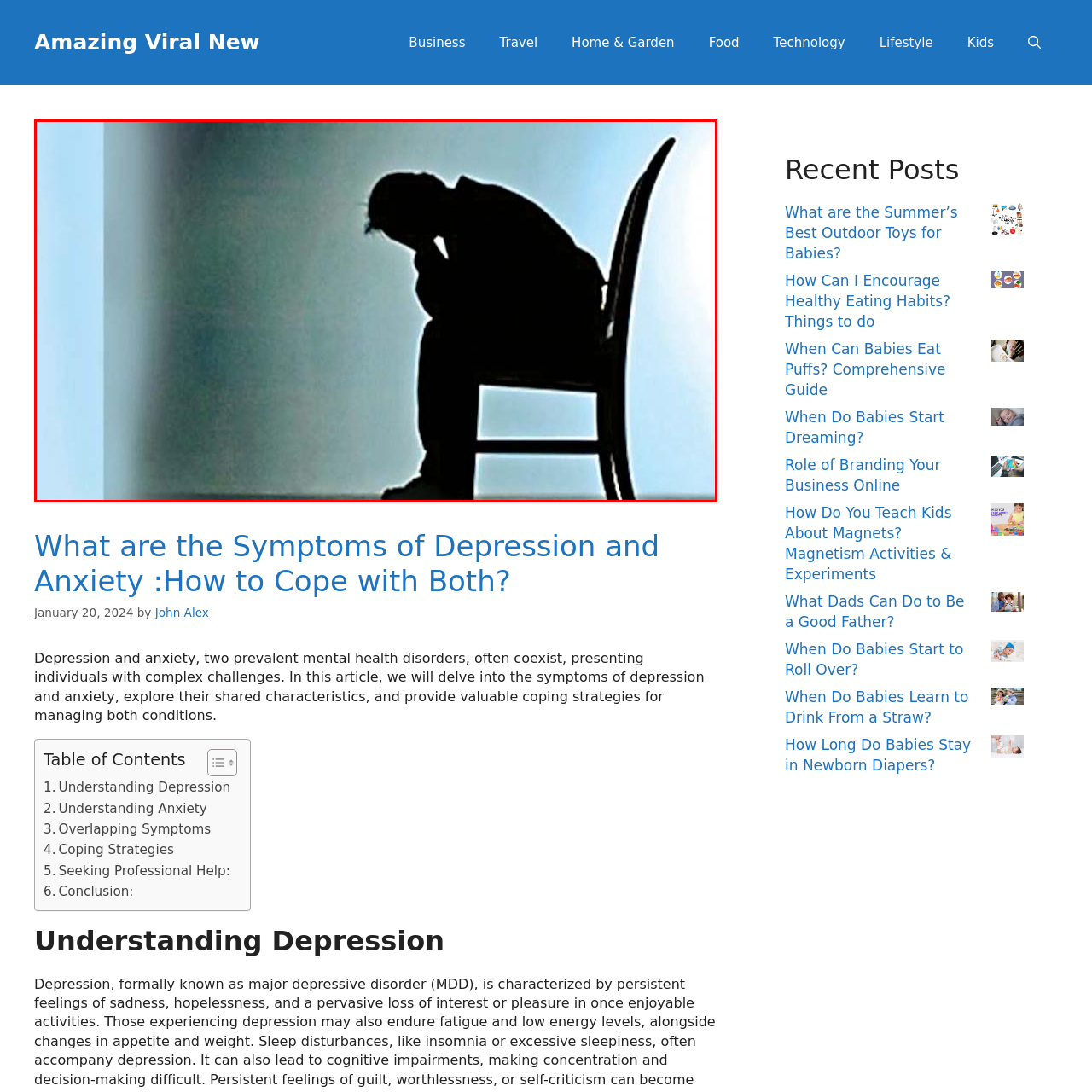What is the background of the image?
Study the image surrounded by the red bounding box and answer the question comprehensively, based on the details you see.

The background of the image is soft and muted, which emphasizes the isolation and emotional weight carried by the individual, and creates a poignant representation of feelings of sadness and despair.